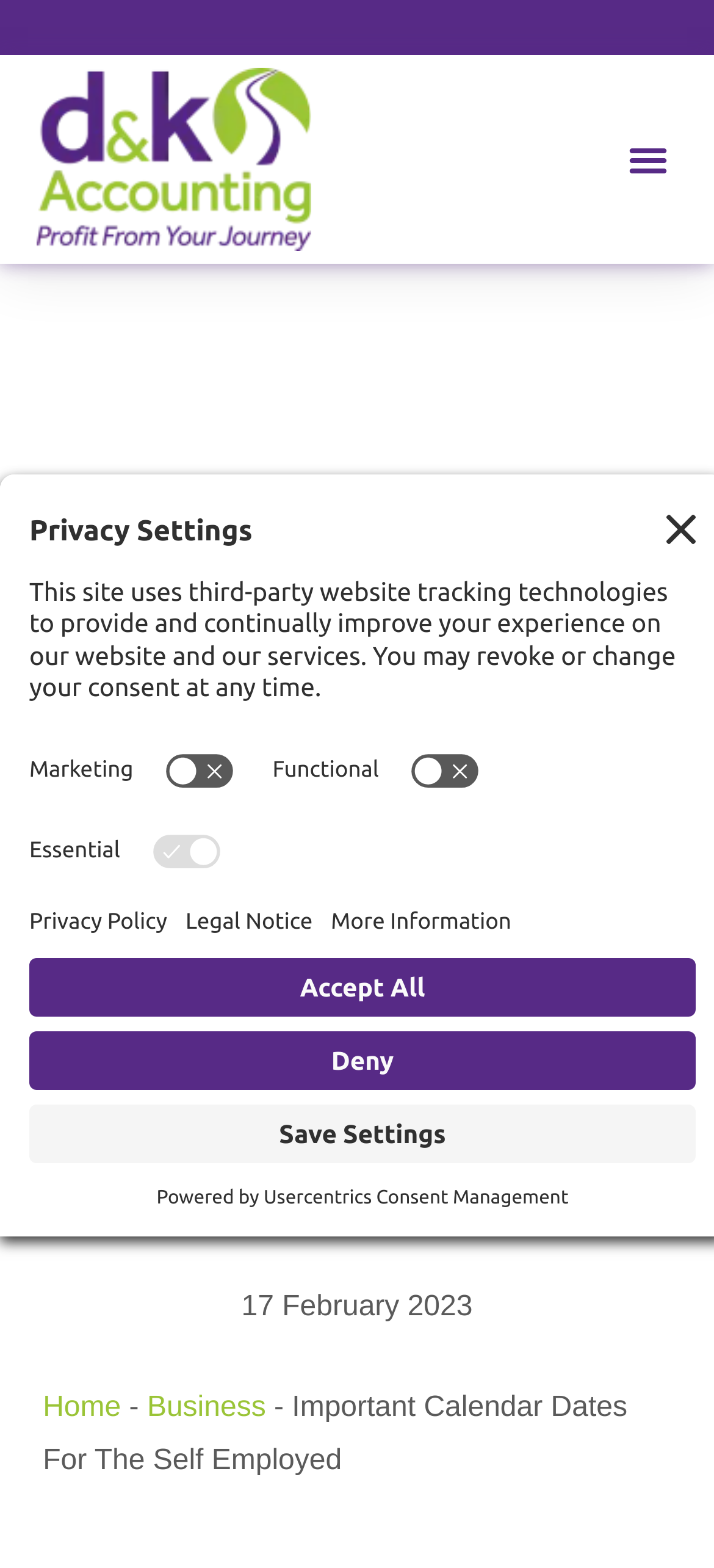Determine the main headline from the webpage and extract its text.

Important Calendar Dates For The Self Employed